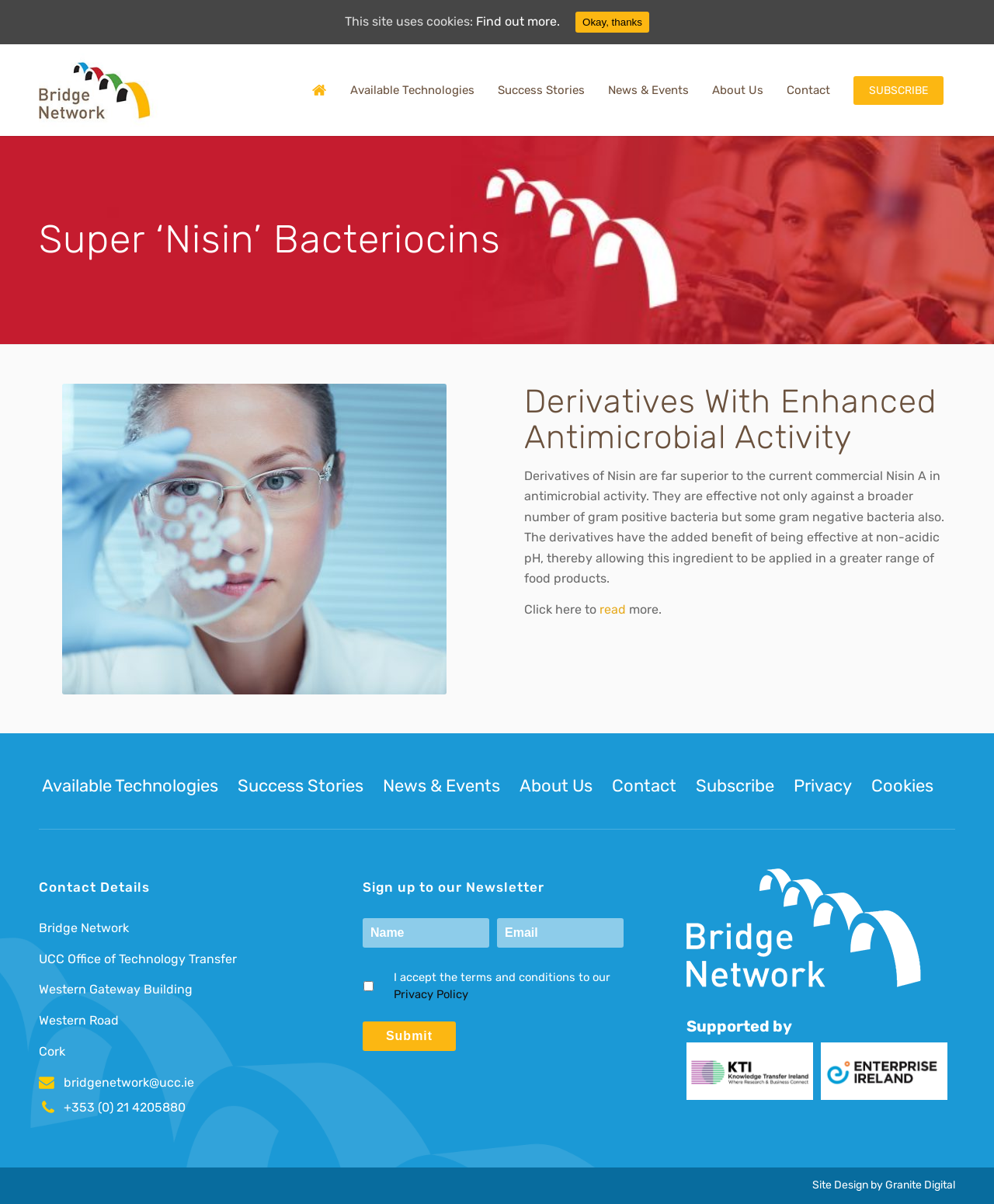Provide the bounding box coordinates of the HTML element described as: "Home". The bounding box coordinates should be four float numbers between 0 and 1, i.e., [left, top, right, bottom].

None